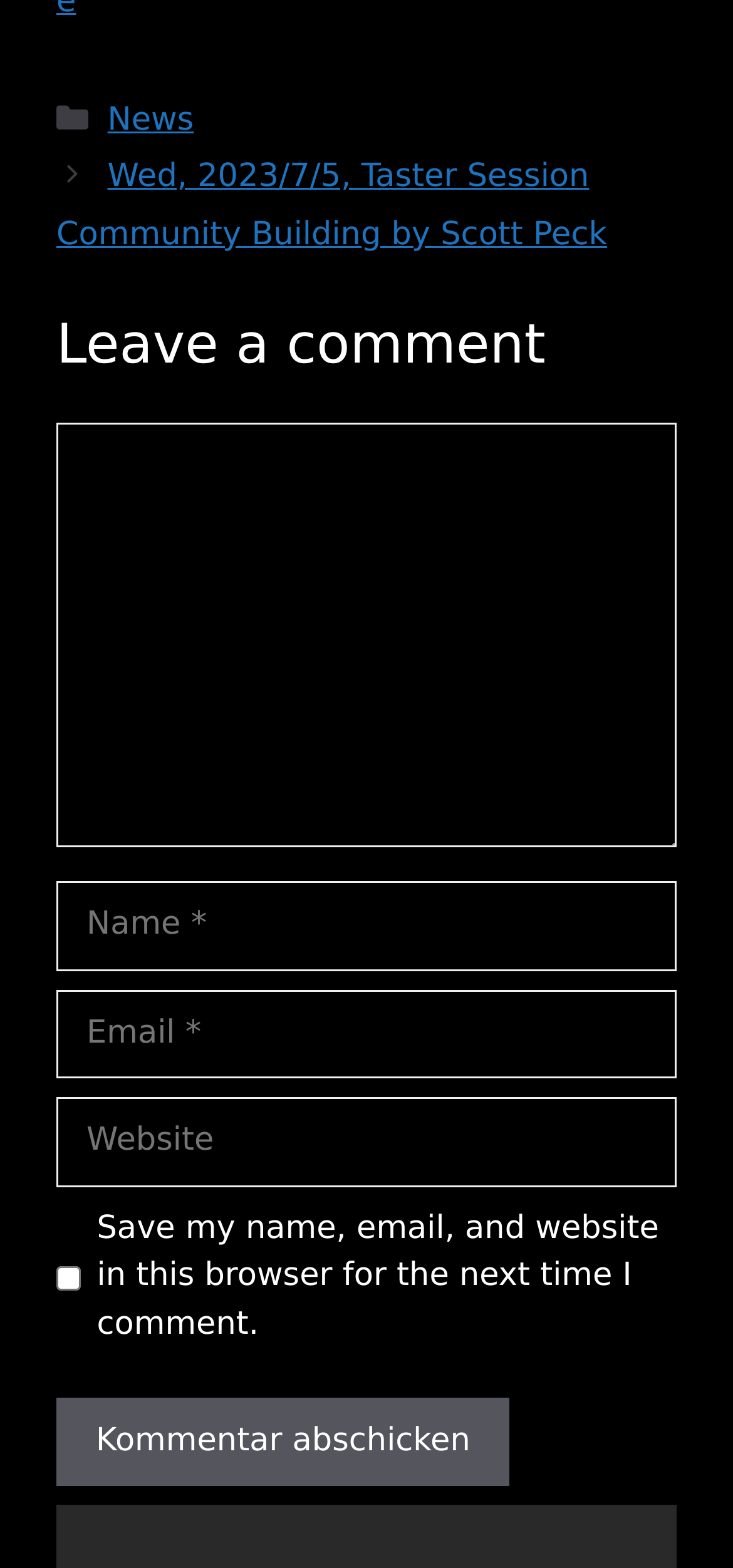Determine the bounding box coordinates of the clickable element to complete this instruction: "Leave a comment". Provide the coordinates in the format of four float numbers between 0 and 1, [left, top, right, bottom].

[0.077, 0.199, 0.923, 0.245]